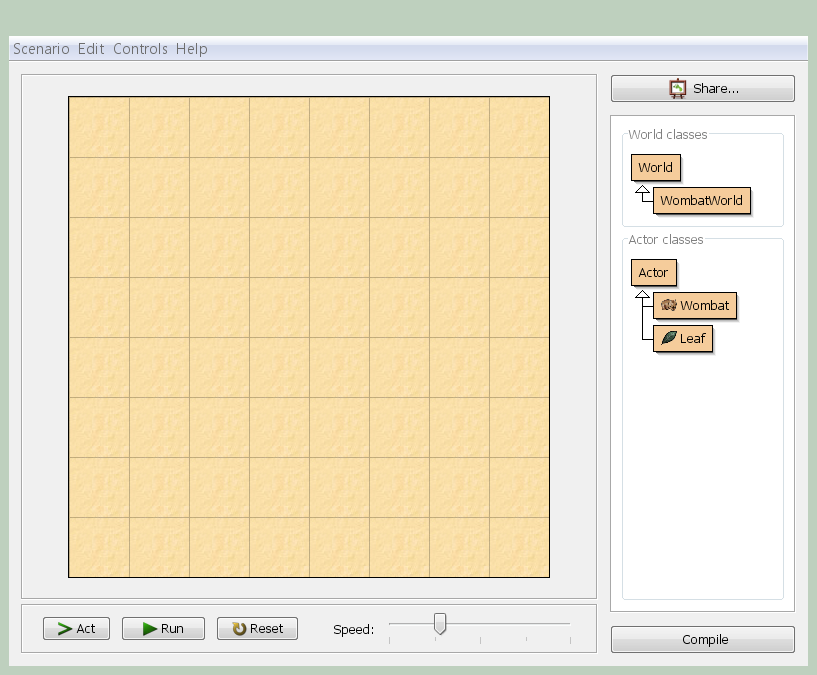Describe every detail you can see in the image.

The image displays the main interface of the Greenfoot programming environment, specifically designed for creating and running scenarios. At the center, there is a grid representing the "world" where actors can interact. The grid is blank, indicating it's ready for scenarios to be implemented. On the right-hand side, the interface shows the hierarchy of classes currently utilized in the scenario. Under "World classes," the "WombatWorld" class is highlighted, while the "Actor classes" section lists two available actors: "Wombat" and "Leaf," depicted by their respective icons.

At the top of the interface, menu options allow the user to access various features like "Scenario," "Edit," "Controls," and "Help," while at the bottom, action buttons for "Act," "Run," and "Reset" provide functionality to control the scenario execution. A sliding speed control is also visible, enabling users to adjust the speed of actions in the world. This interface serves as a foundational tool for users to interact with object-oriented programming concepts in an engaging and visual manner, particularly in educational contexts.